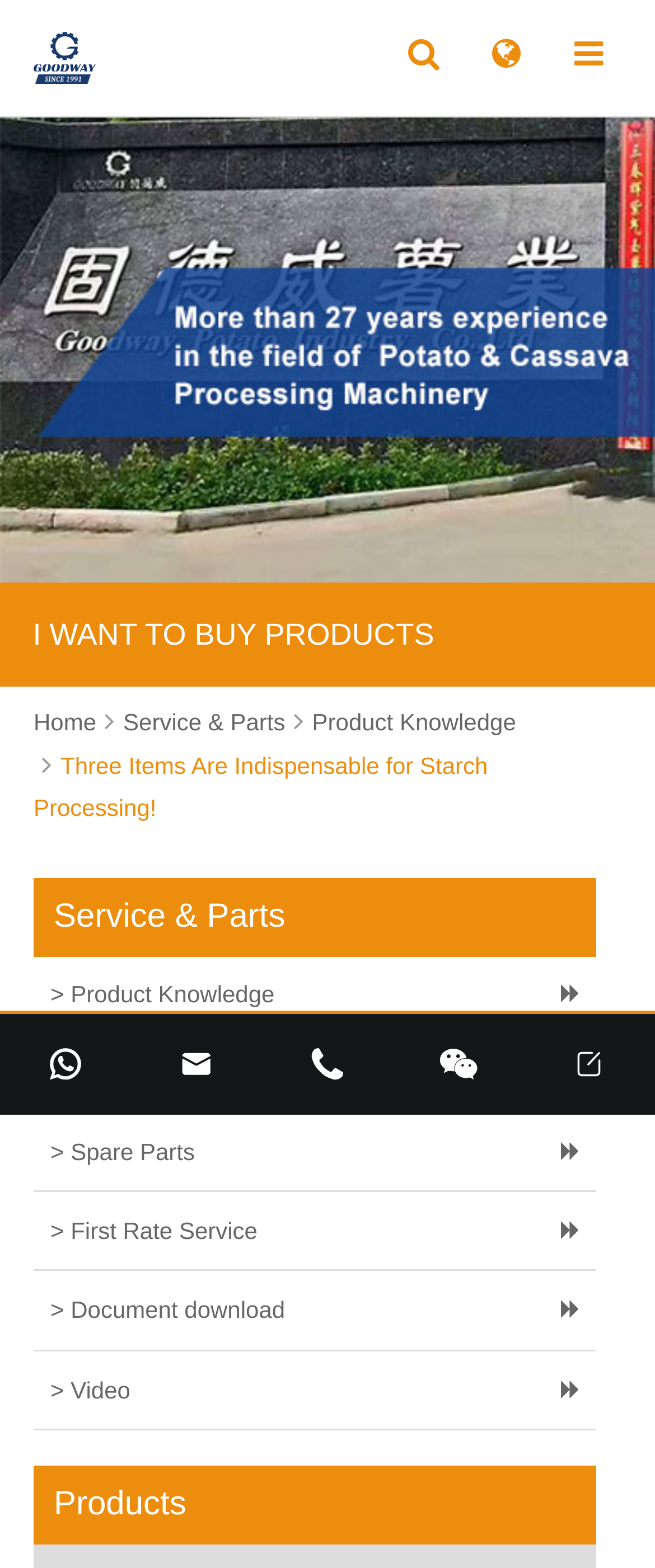Please indicate the bounding box coordinates of the element's region to be clicked to achieve the instruction: "View the service network". Provide the coordinates as four float numbers between 0 and 1, i.e., [left, top, right, bottom].

[0.051, 0.66, 0.91, 0.71]